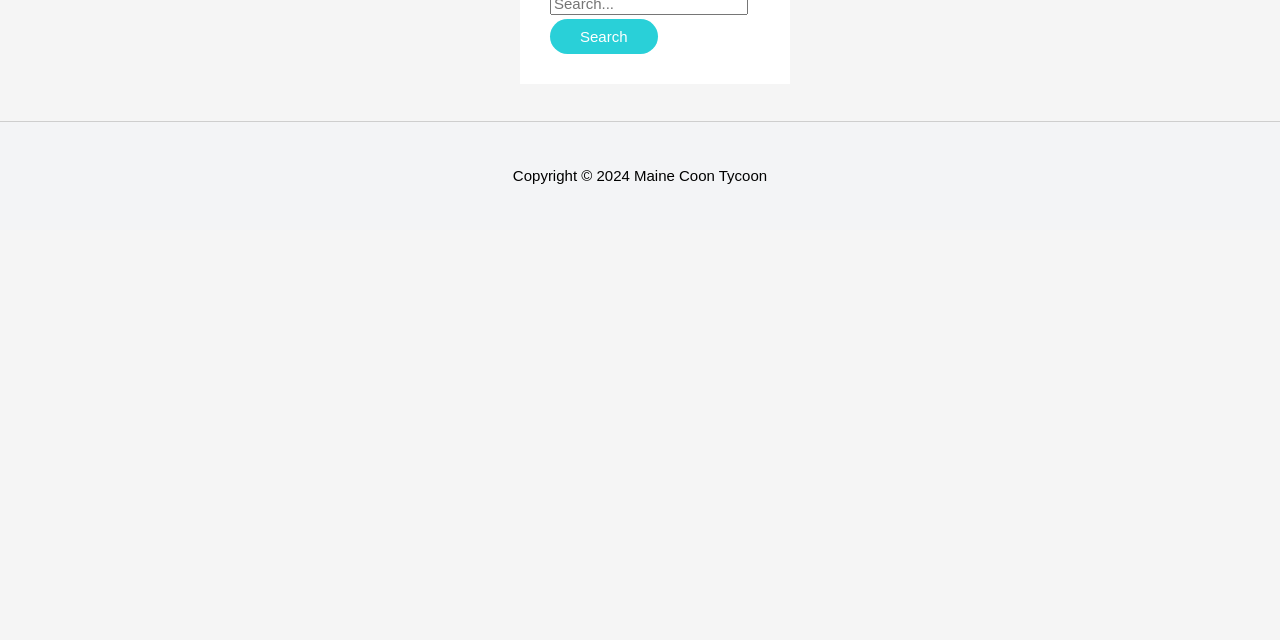Using the element description: "parent_node: Search for: value="Search"", determine the bounding box coordinates. The coordinates should be in the format [left, top, right, bottom], with values between 0 and 1.

[0.43, 0.029, 0.514, 0.084]